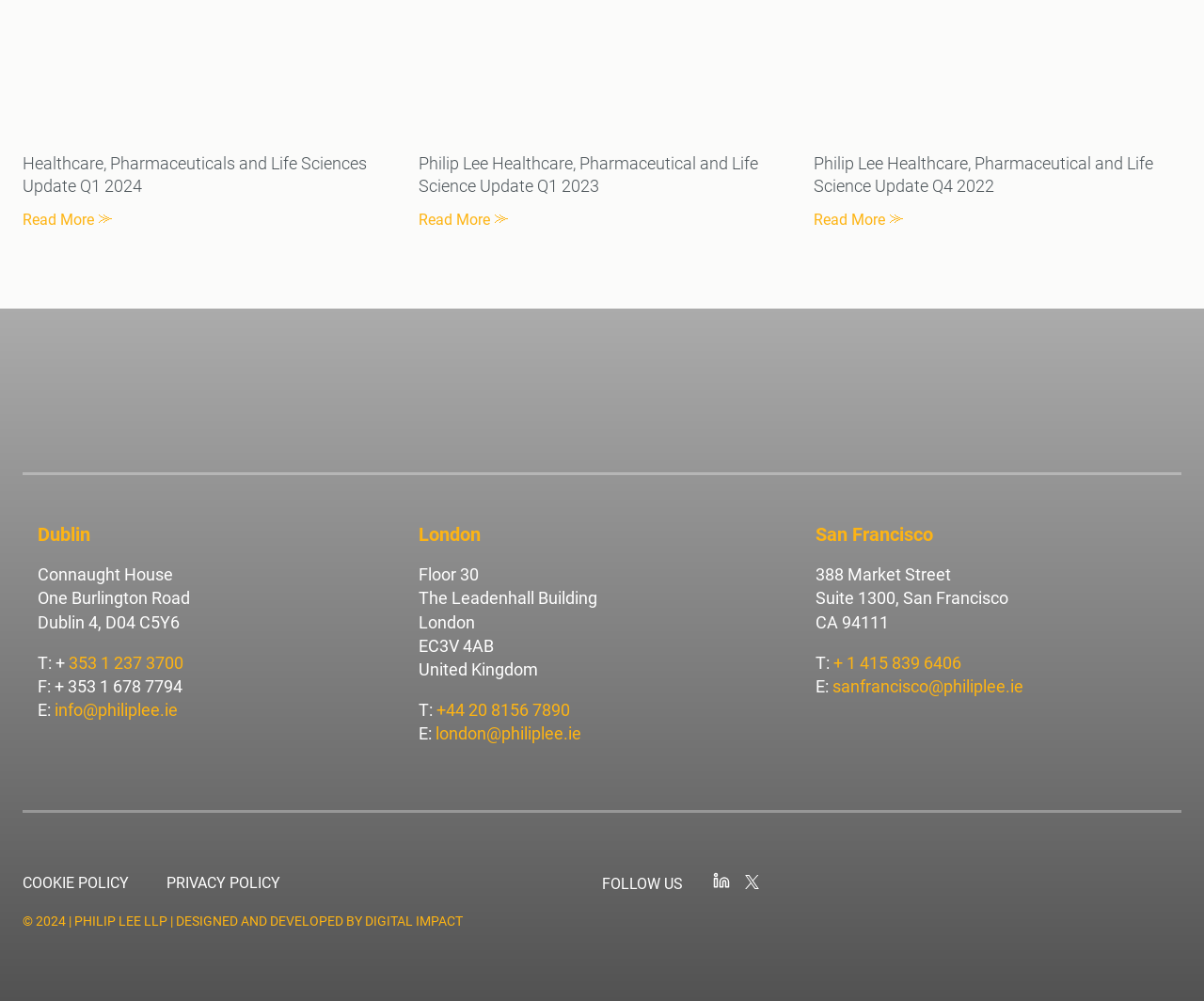What is the phone number of the Dublin office?
Please answer the question as detailed as possible based on the image.

The phone number of the Dublin office can be found in the 'Dublin' section, which lists the address and contact information, including the phone number '+353 1 237 3700'.